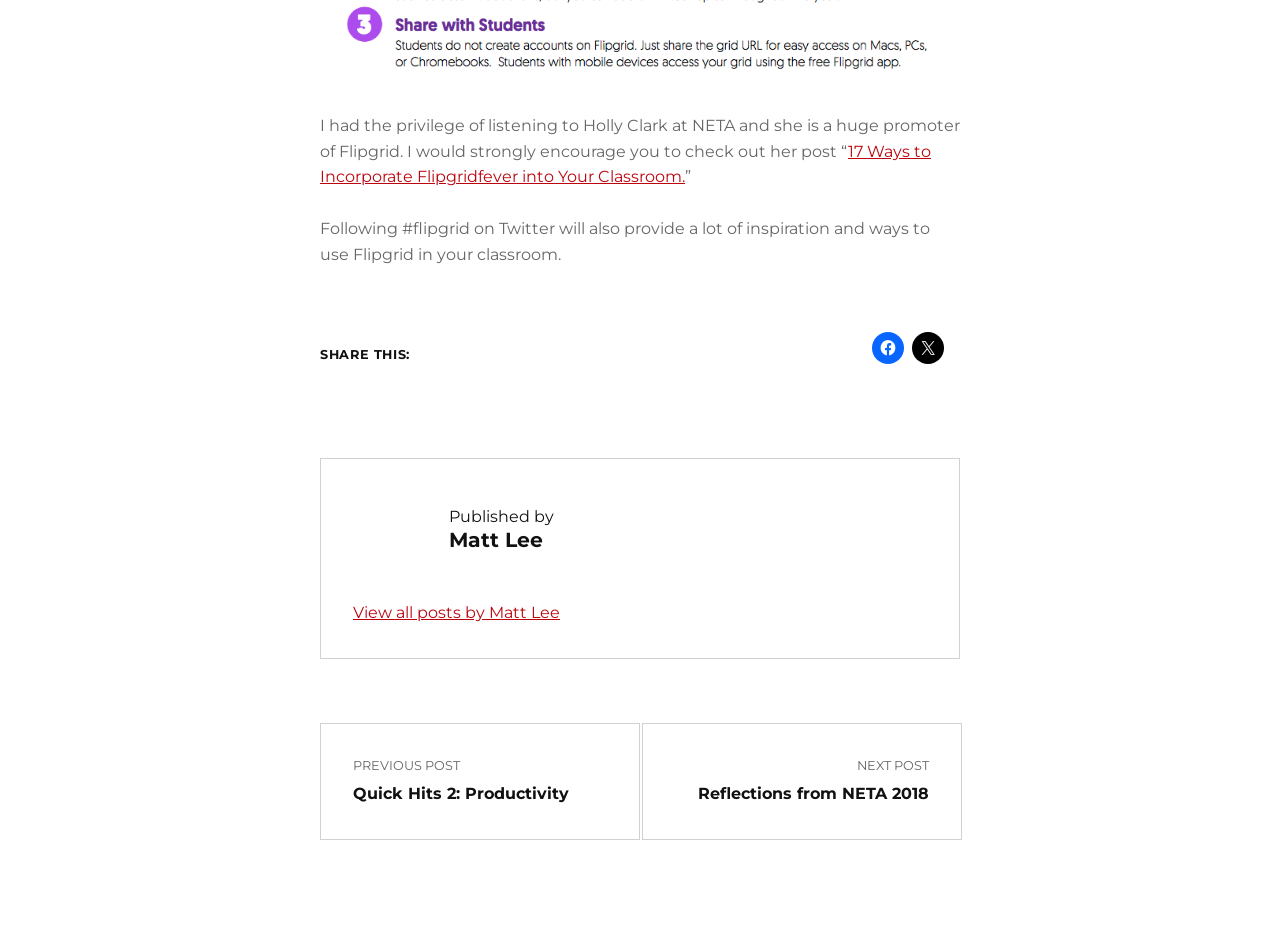Pinpoint the bounding box coordinates of the element to be clicked to execute the instruction: "View all posts by Matt Lee".

[0.276, 0.639, 0.724, 0.666]